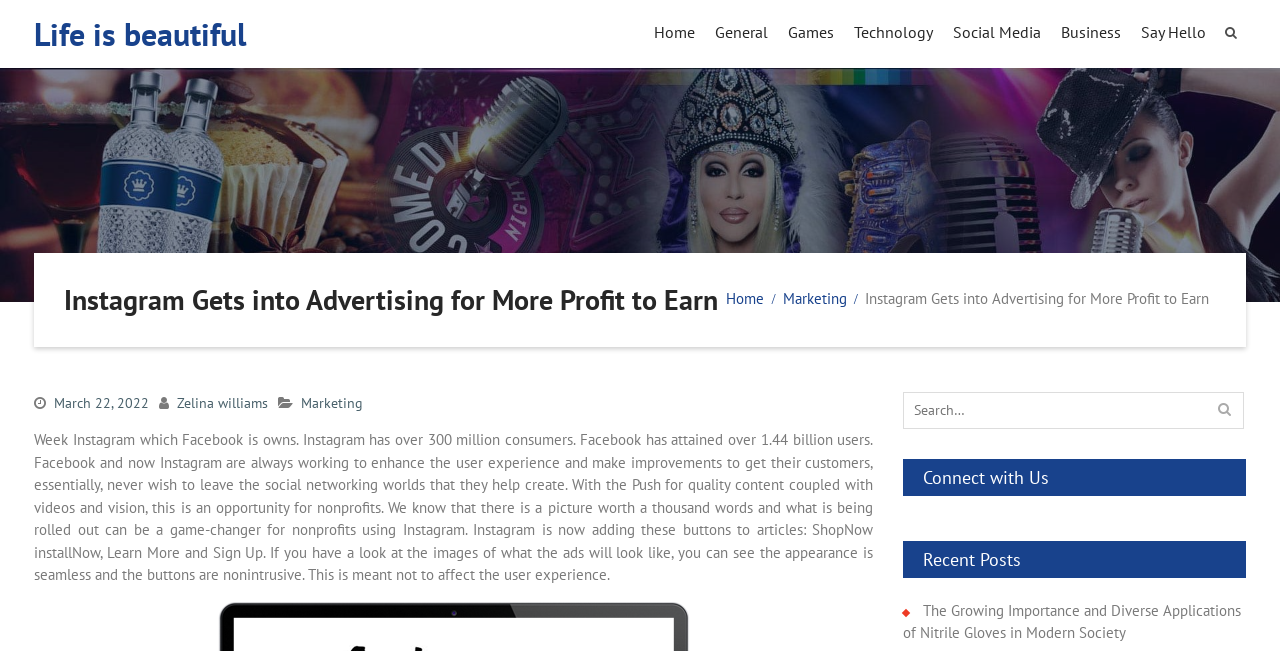Please determine the bounding box coordinates of the element's region to click in order to carry out the following instruction: "Search for something". The coordinates should be four float numbers between 0 and 1, i.e., [left, top, right, bottom].

[0.706, 0.602, 0.973, 0.658]